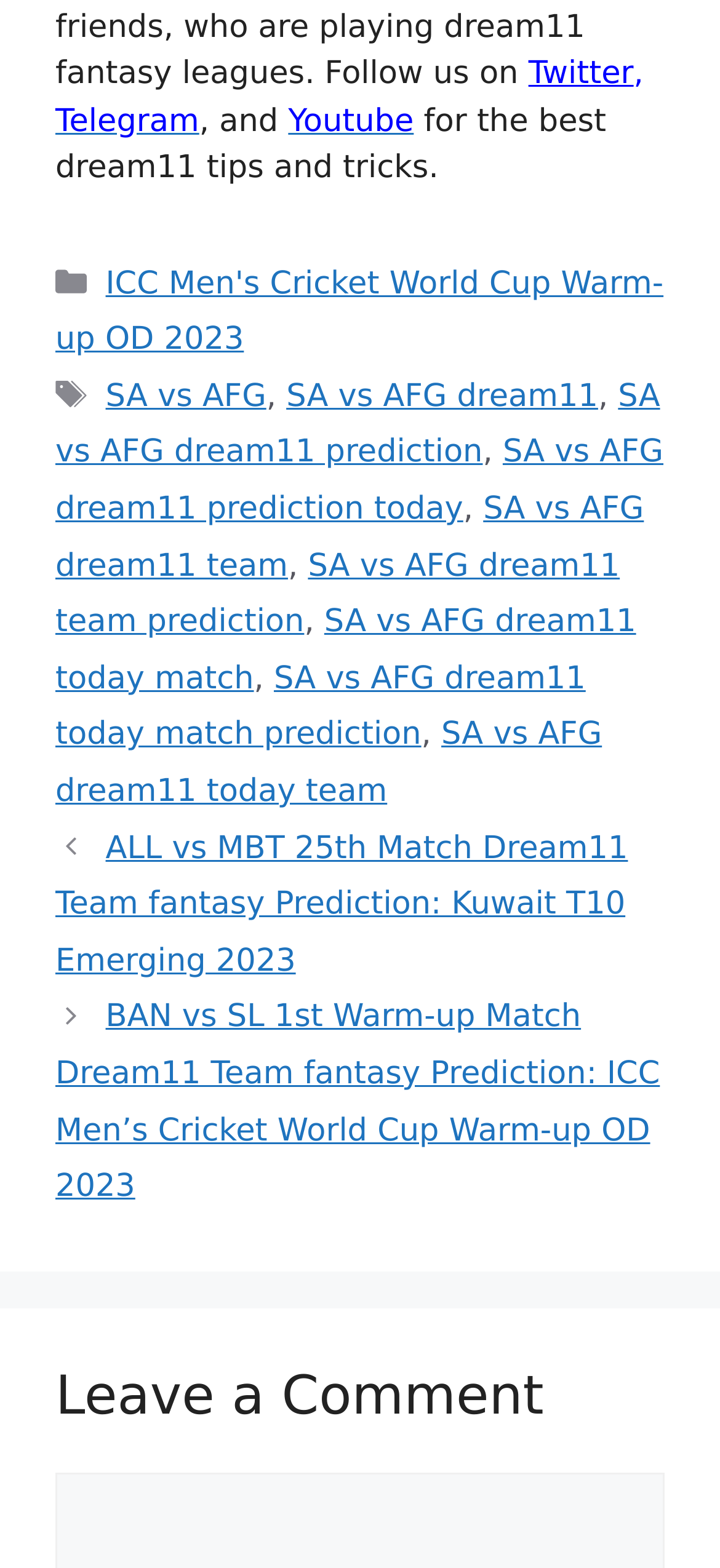Please find and report the bounding box coordinates of the element to click in order to perform the following action: "View SA vs AFG dream11 team prediction". The coordinates should be expressed as four float numbers between 0 and 1, in the format [left, top, right, bottom].

[0.077, 0.349, 0.861, 0.409]